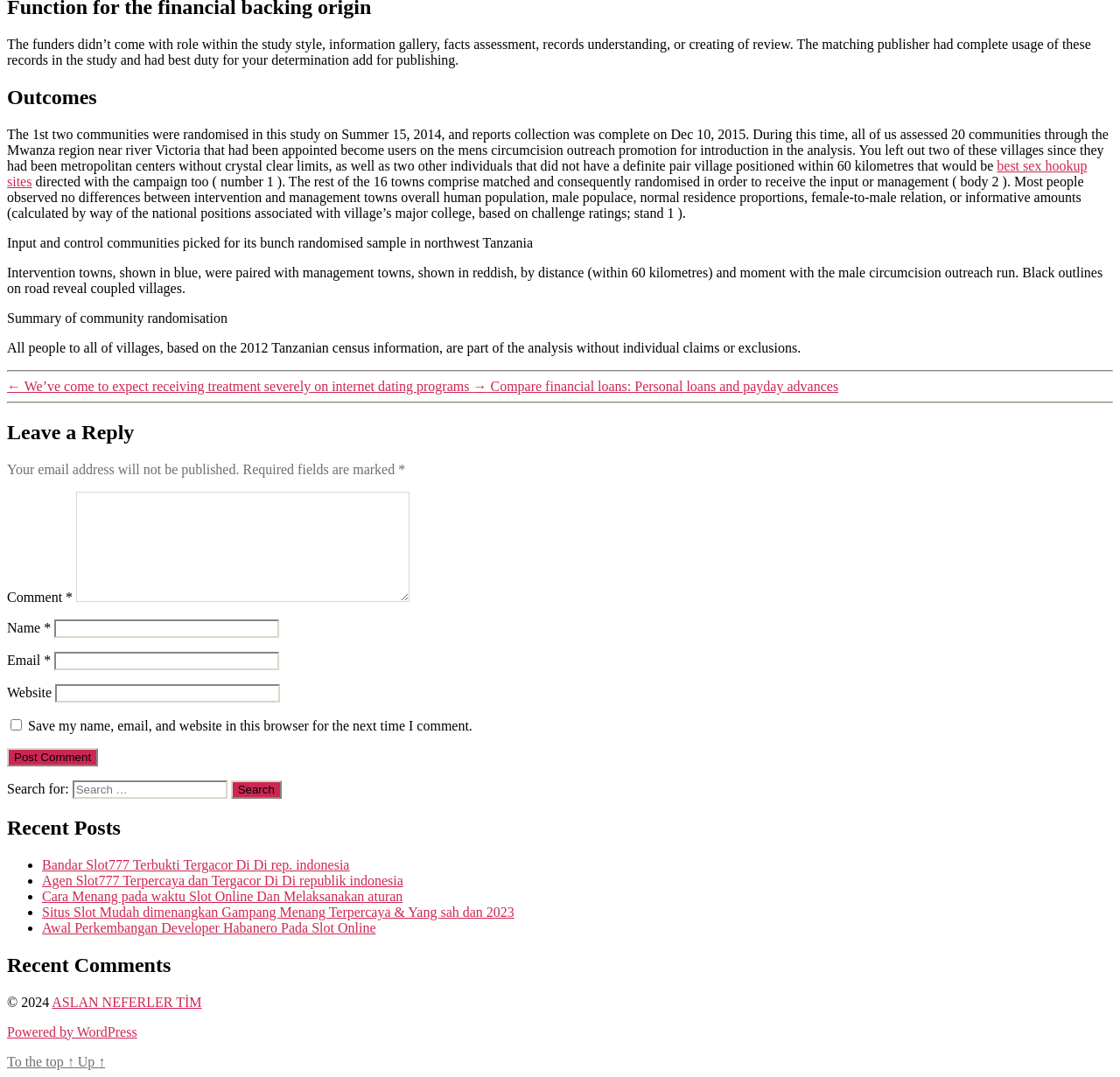Please locate the bounding box coordinates of the element that should be clicked to achieve the given instruction: "Go to the top of the page".

[0.006, 0.978, 0.094, 0.992]